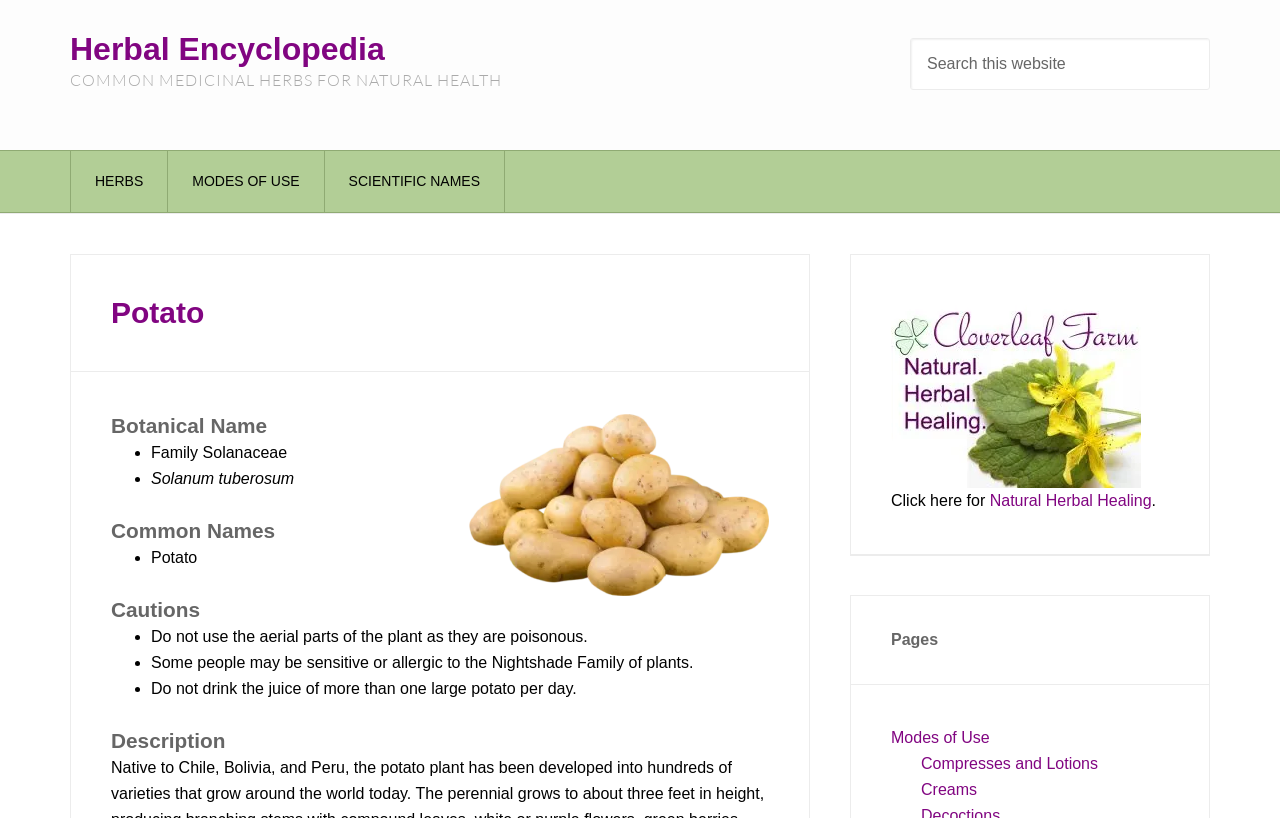How many modes of use are listed on this webpage?
Using the image as a reference, answer the question with a short word or phrase.

3